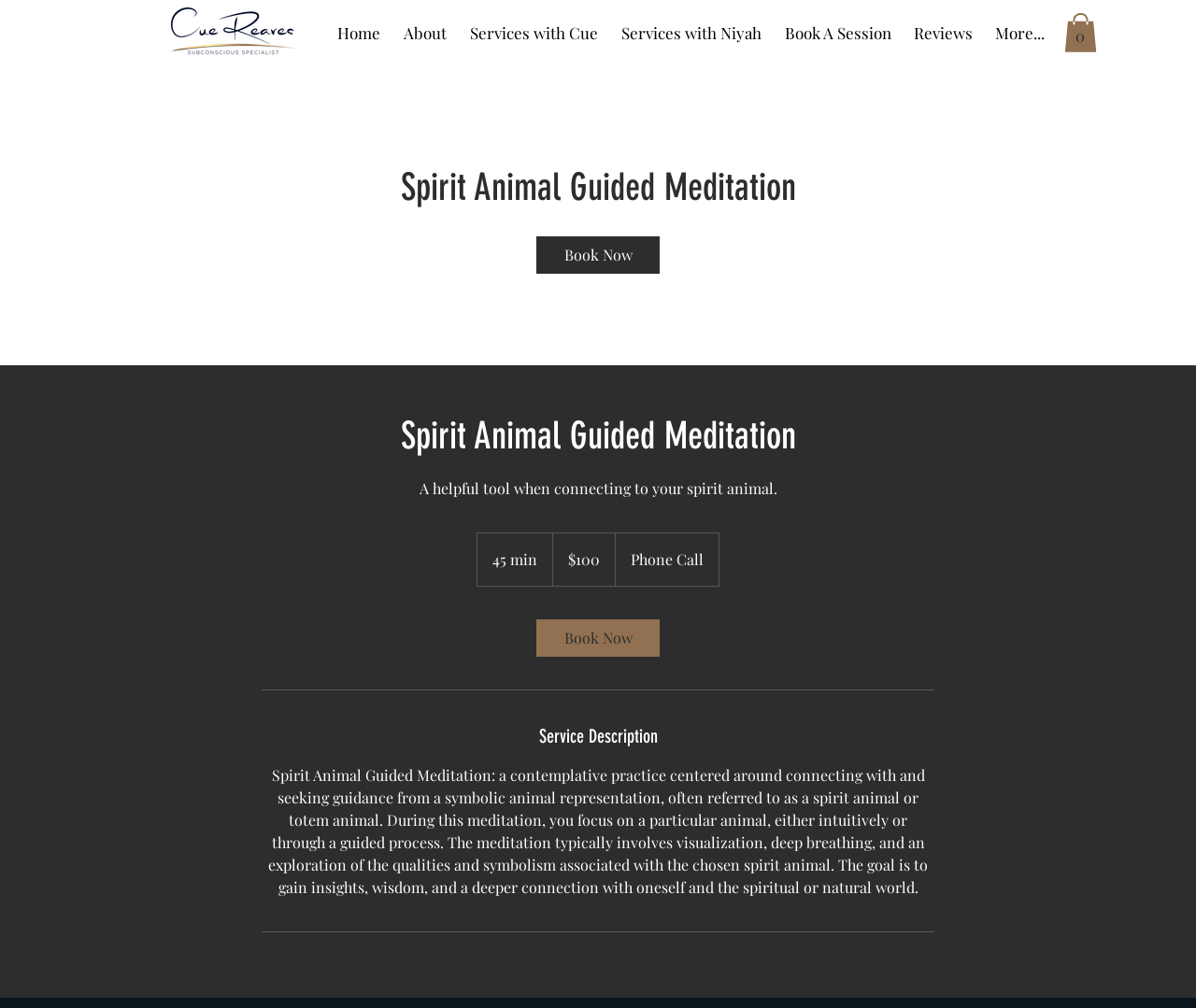How long does the meditation session last?
Provide a fully detailed and comprehensive answer to the question.

I found the answer by looking at the details section of the webpage, where it says '45 min' next to the price of the session. This indicates that the meditation session lasts for 45 minutes.